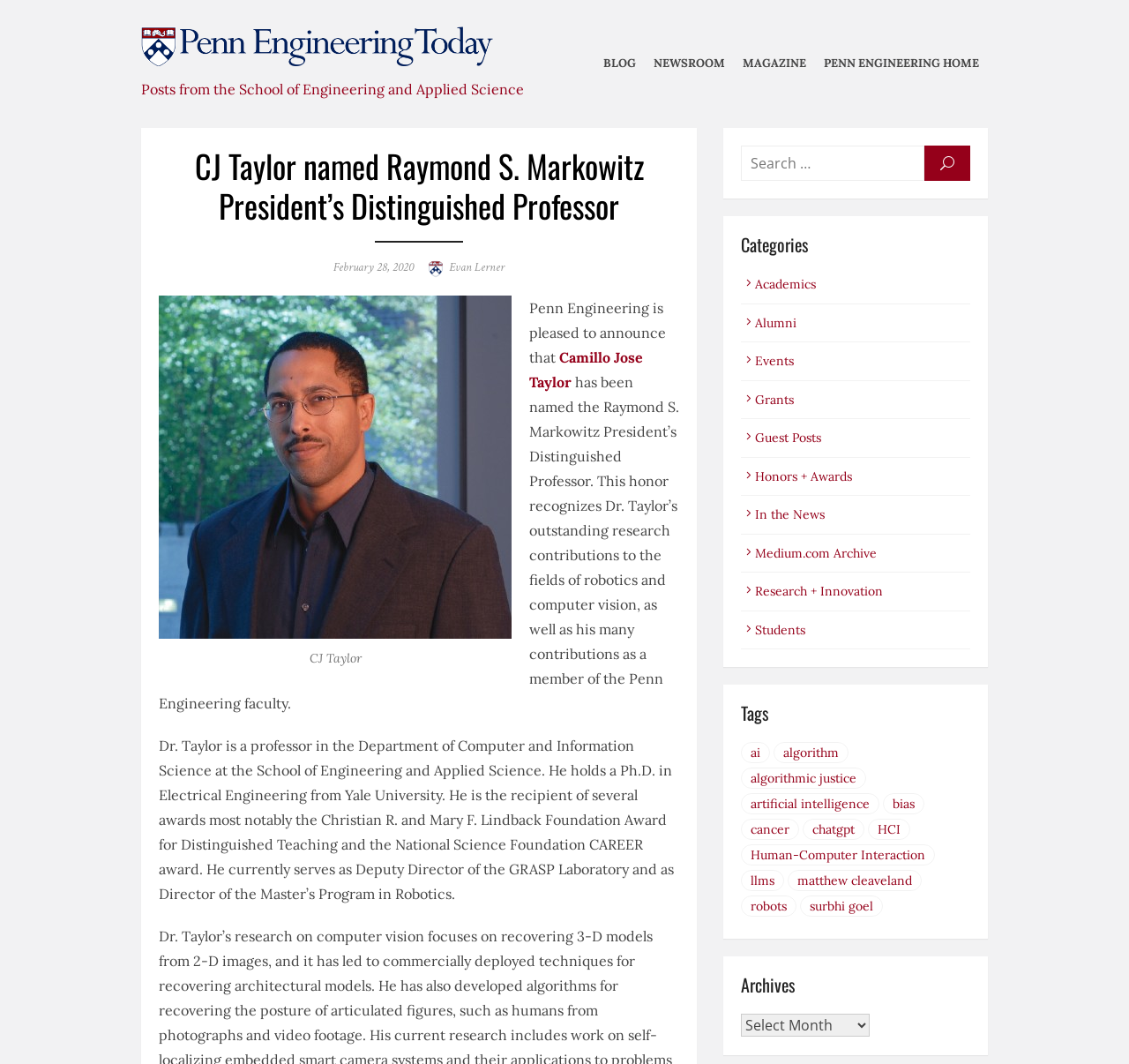What is the principal heading displayed on the webpage?

CJ Taylor named Raymond S. Markowitz President’s Distinguished Professor